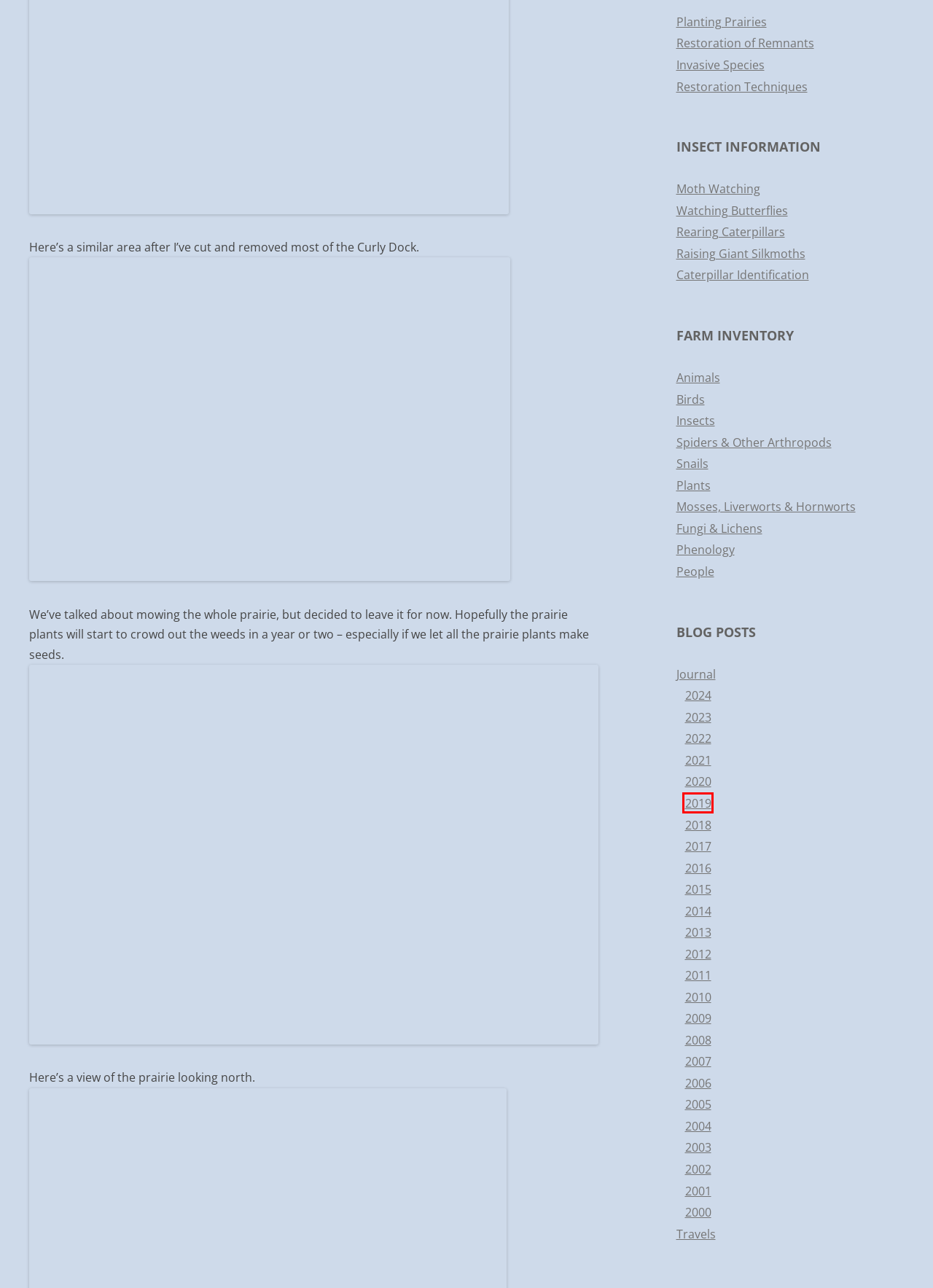Analyze the screenshot of a webpage with a red bounding box and select the webpage description that most accurately describes the new page resulting from clicking the element inside the red box. Here are the candidates:
A. Animals | Prairie Haven
B. Insects | Prairie Haven
C. 2022 | Prairie Haven
D. Plants | Prairie Haven
E. 2019 | Prairie Haven
F. 2013 | Prairie Haven
G. Spiders & Other Arthropods | Prairie Haven
H. 2000 | Prairie Haven

E